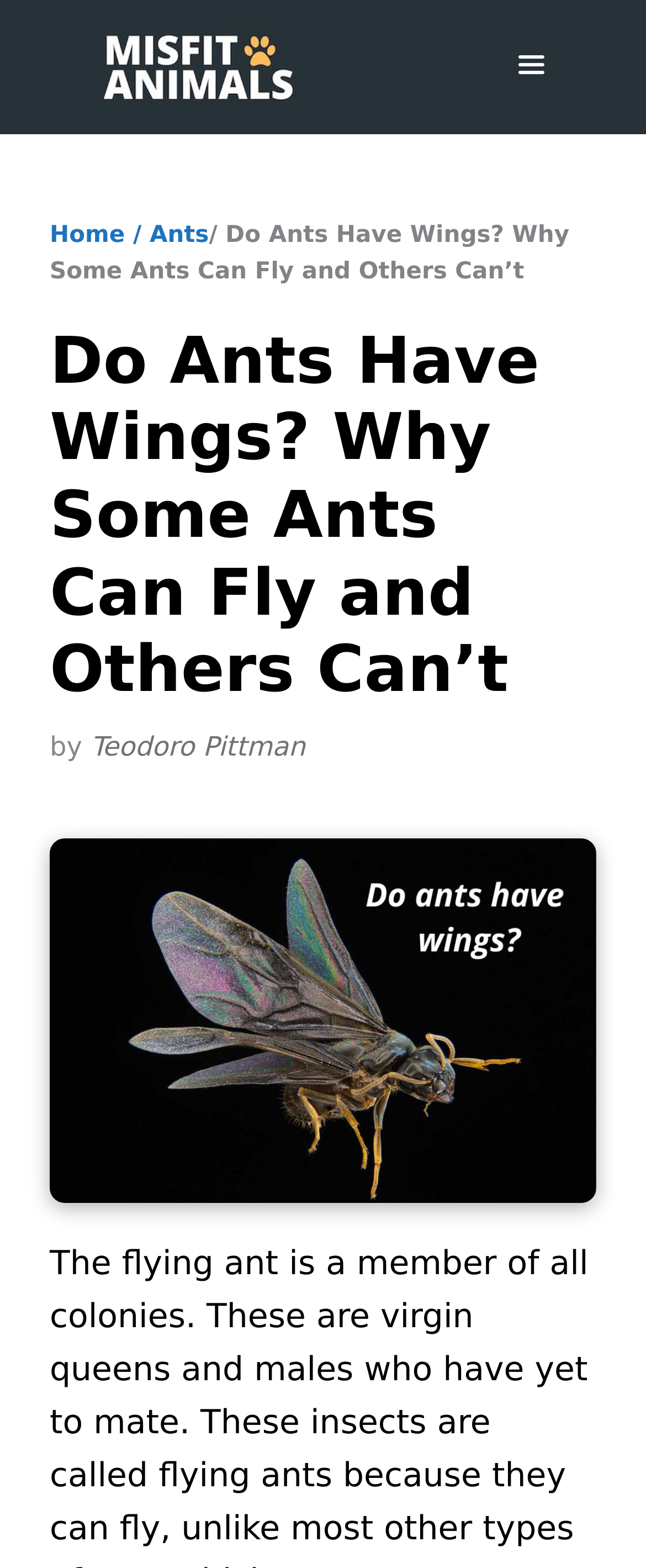What is the topic of the article?
Using the image as a reference, give a one-word or short phrase answer.

Ants